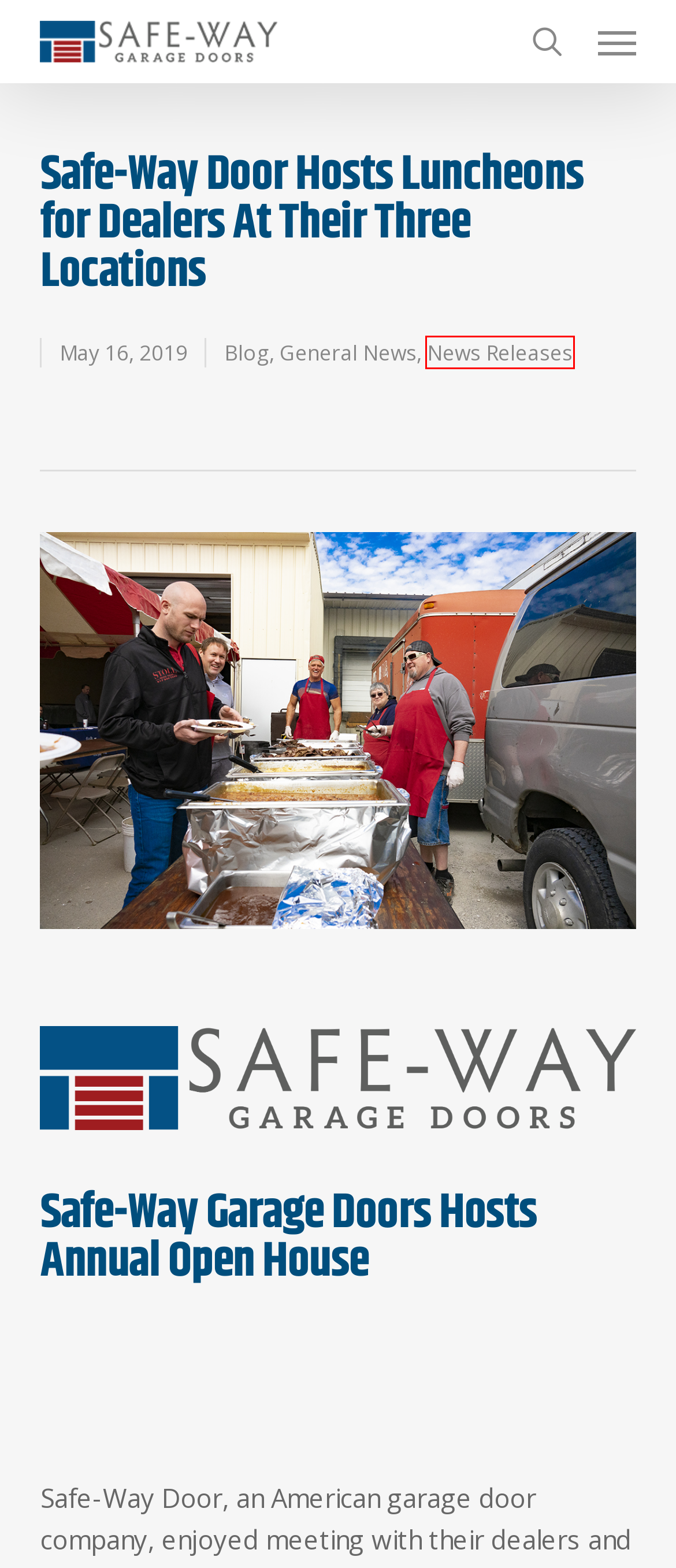Given a screenshot of a webpage with a red bounding box, please pick the webpage description that best fits the new webpage after clicking the element inside the bounding box. Here are the candidates:
A. Safe-Way Door – Quality Garage Doors for Residential and Commercial Use
B. LiftMaster Commercial Openers – Safe-Way Door
C. News Releases – Safe-Way Door
D. General News – Safe-Way Door
E. Privacy Policy – Safe-Way Door
F. Blog – Safe-Way Door
G. Steel Garage Doors – Safe-Way Door
H. Commercial – 240 & 260 – Safe-Way Door

C